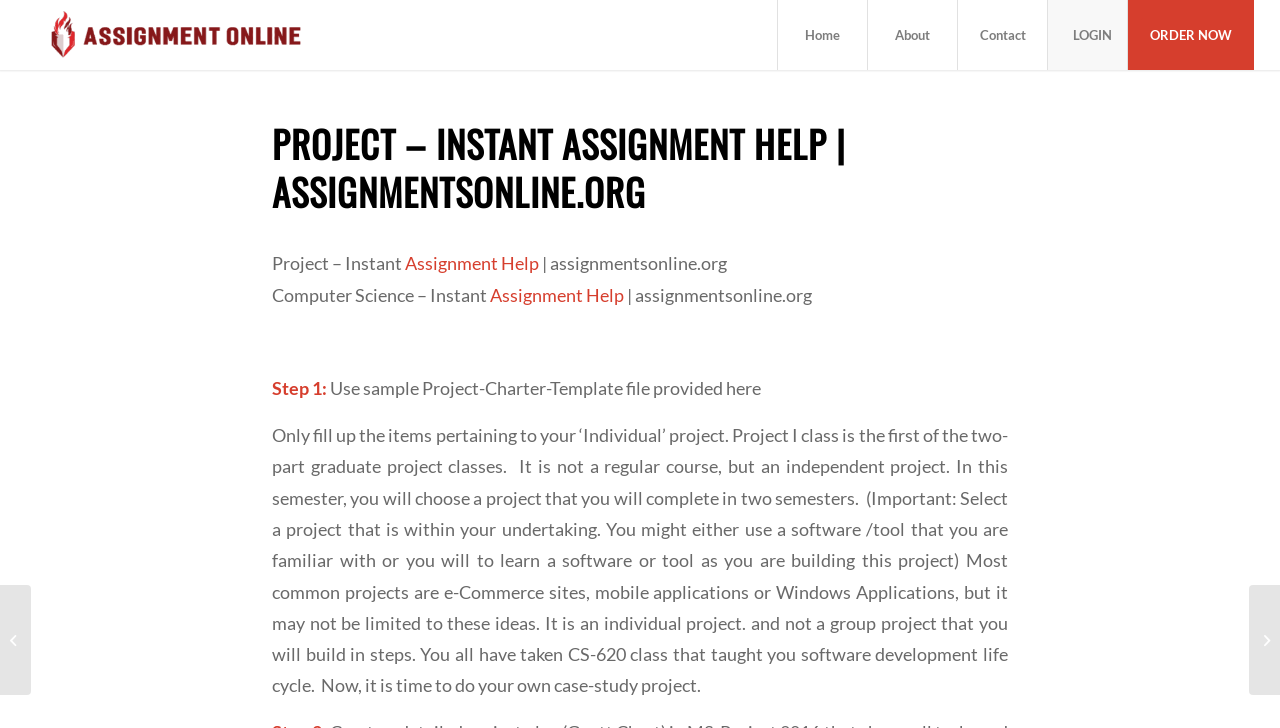What is the project about?
Using the image as a reference, give a one-word or short phrase answer.

Individual project